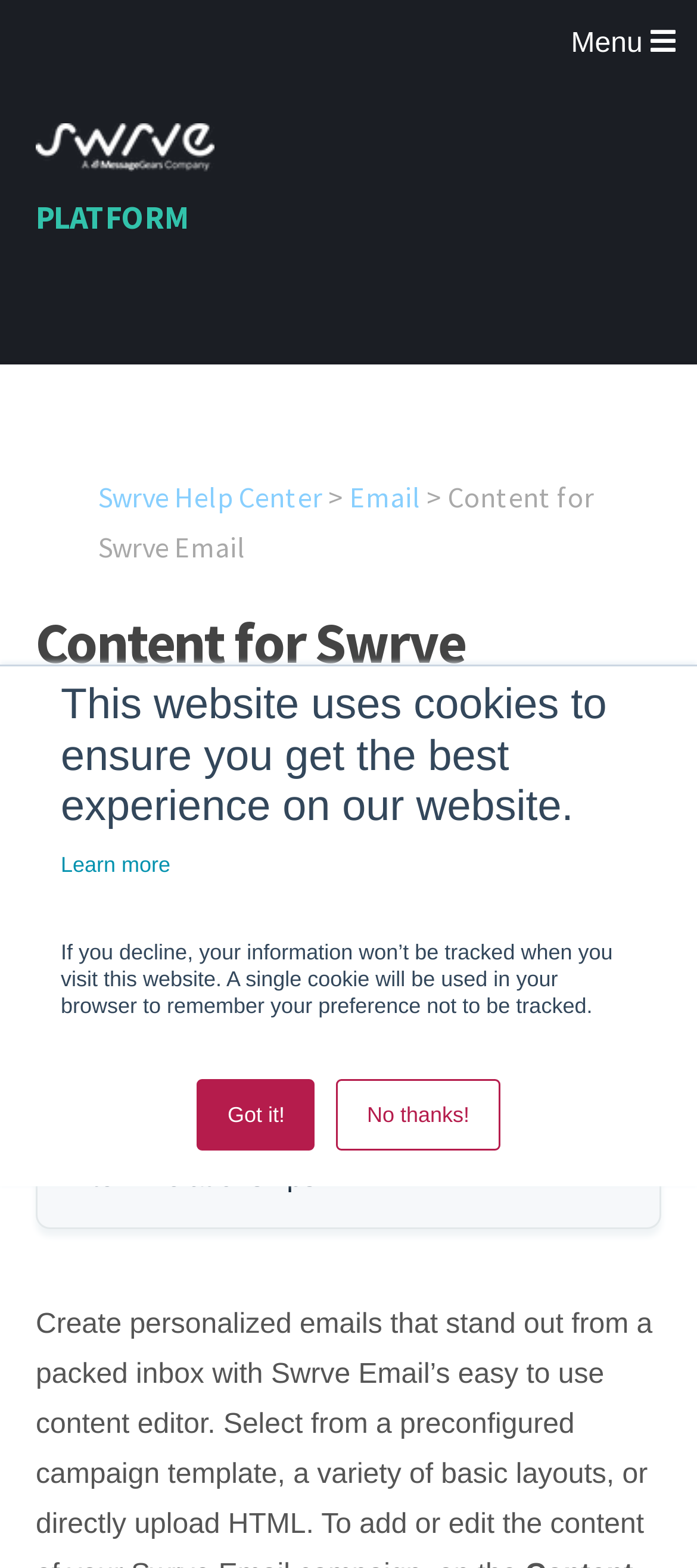Please mark the clickable region by giving the bounding box coordinates needed to complete this instruction: "Select Hayfever Remedies page".

None